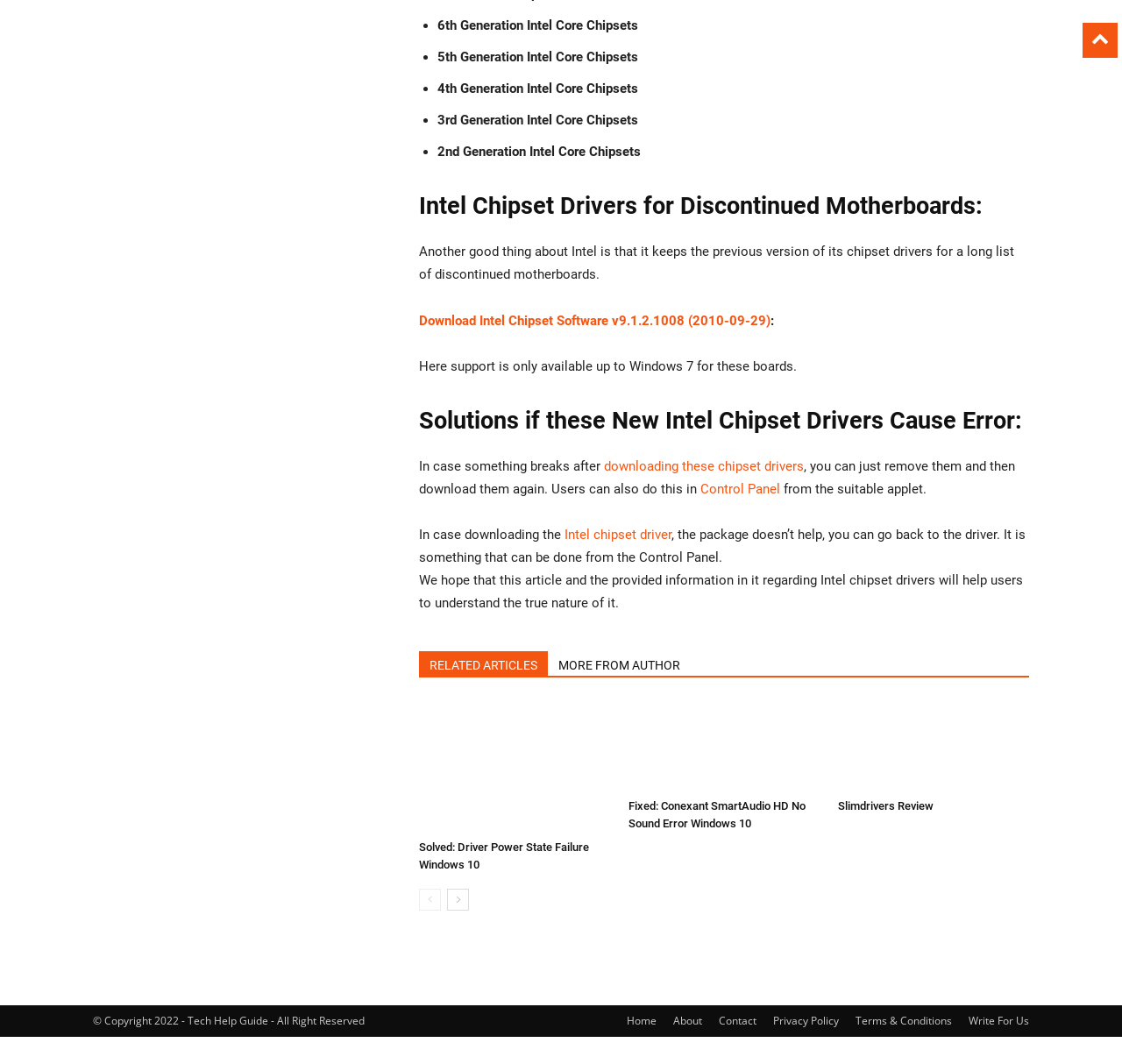Please indicate the bounding box coordinates for the clickable area to complete the following task: "Go to Home page". The coordinates should be specified as four float numbers between 0 and 1, i.e., [left, top, right, bottom].

[0.559, 0.952, 0.585, 0.967]